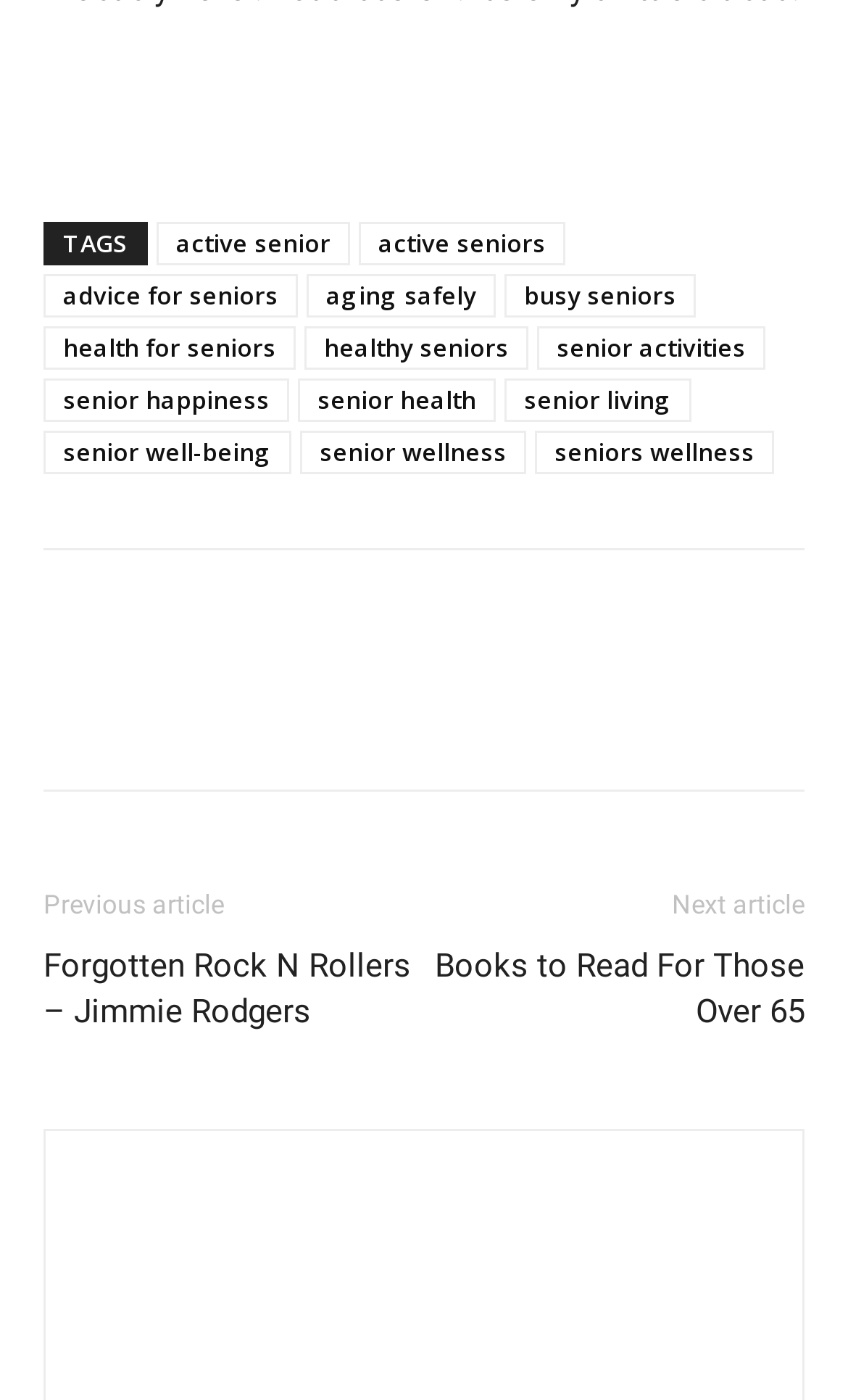Find the bounding box coordinates of the element you need to click on to perform this action: 'View 'Forgotten Rock N Rollers – Jimmie Rodgers' article'. The coordinates should be represented by four float values between 0 and 1, in the format [left, top, right, bottom].

[0.051, 0.674, 0.5, 0.739]